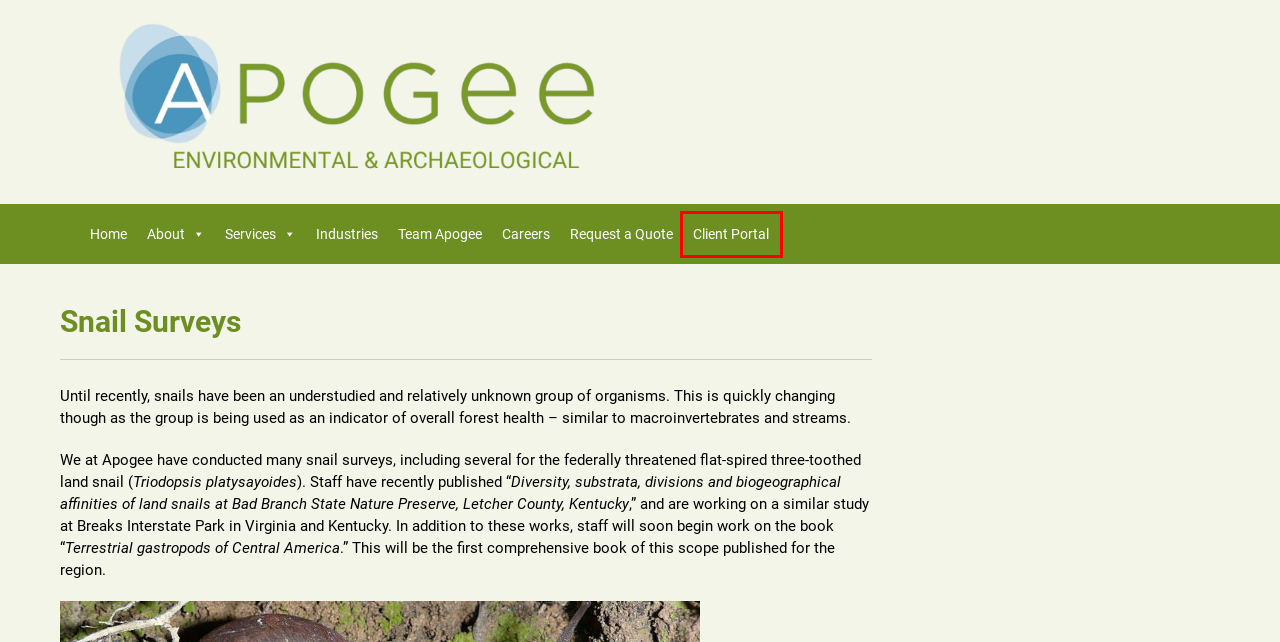With the provided webpage screenshot containing a red bounding box around a UI element, determine which description best matches the new webpage that appears after clicking the selected element. The choices are:
A. Industries - Apogee Environmental and Archaeological
B. Careers - Apogee Environmental and Archaeological
C. American Cultural Resources Association | The Voice of Cultural Resource Management
D. Log In ‹ Apogee Environmental and Archaeological — WordPress
E. Apogee Environmental & Archaeological, Inc.
F. Team Apogee - Apogee Environmental and Archaeological
G. Client Portal - Apogee Environmental and Archaeological
H. Request a Quote - Apogee Environmental and Archaeological

G